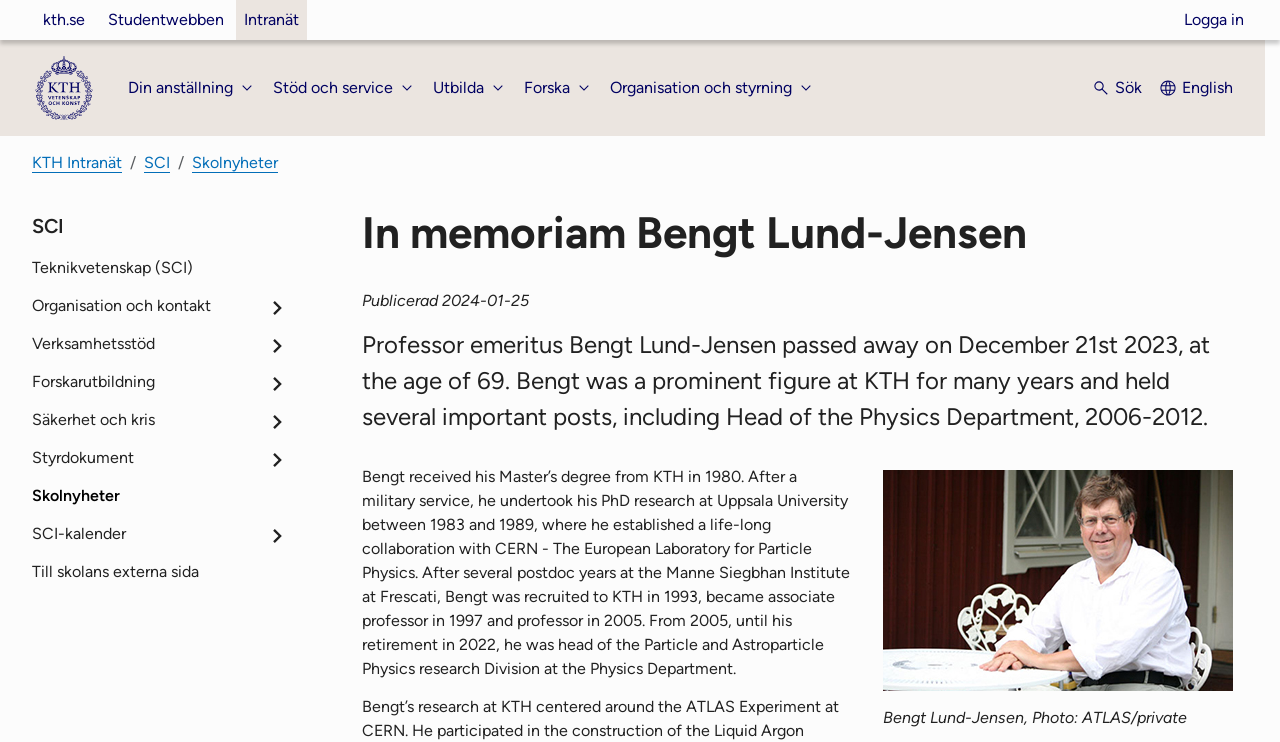What is the bounding box coordinate of the image of Bengt Lund-Jensen?
Please look at the screenshot and answer in one word or a short phrase.

[0.69, 0.633, 0.963, 0.984]